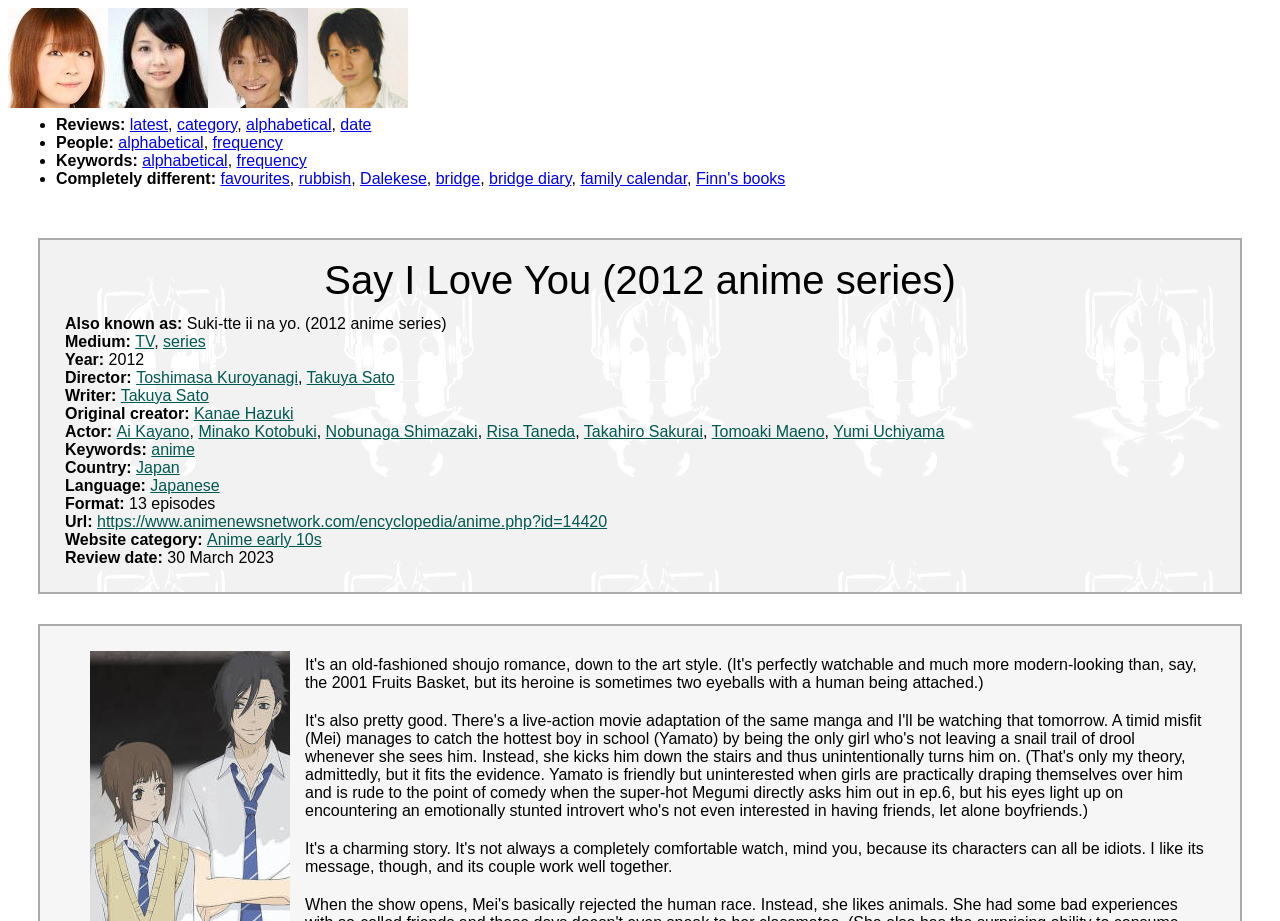Pinpoint the bounding box coordinates of the element that must be clicked to accomplish the following instruction: "Learn more about the director Toshimasa Kuroyanagi". The coordinates should be in the format of four float numbers between 0 and 1, i.e., [left, top, right, bottom].

[0.106, 0.401, 0.233, 0.419]